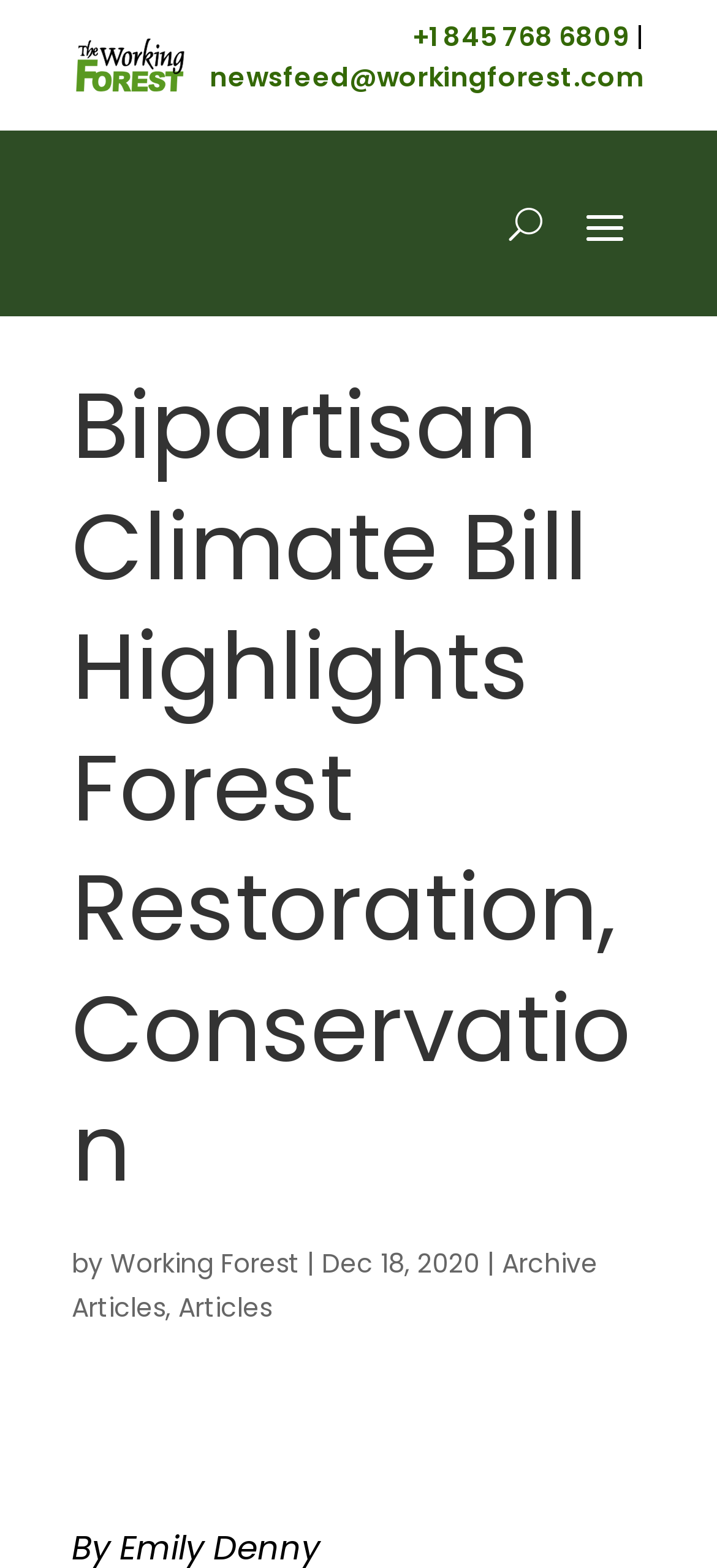Extract the bounding box coordinates for the described element: "Working Forest". The coordinates should be represented as four float numbers between 0 and 1: [left, top, right, bottom].

[0.154, 0.794, 0.418, 0.817]